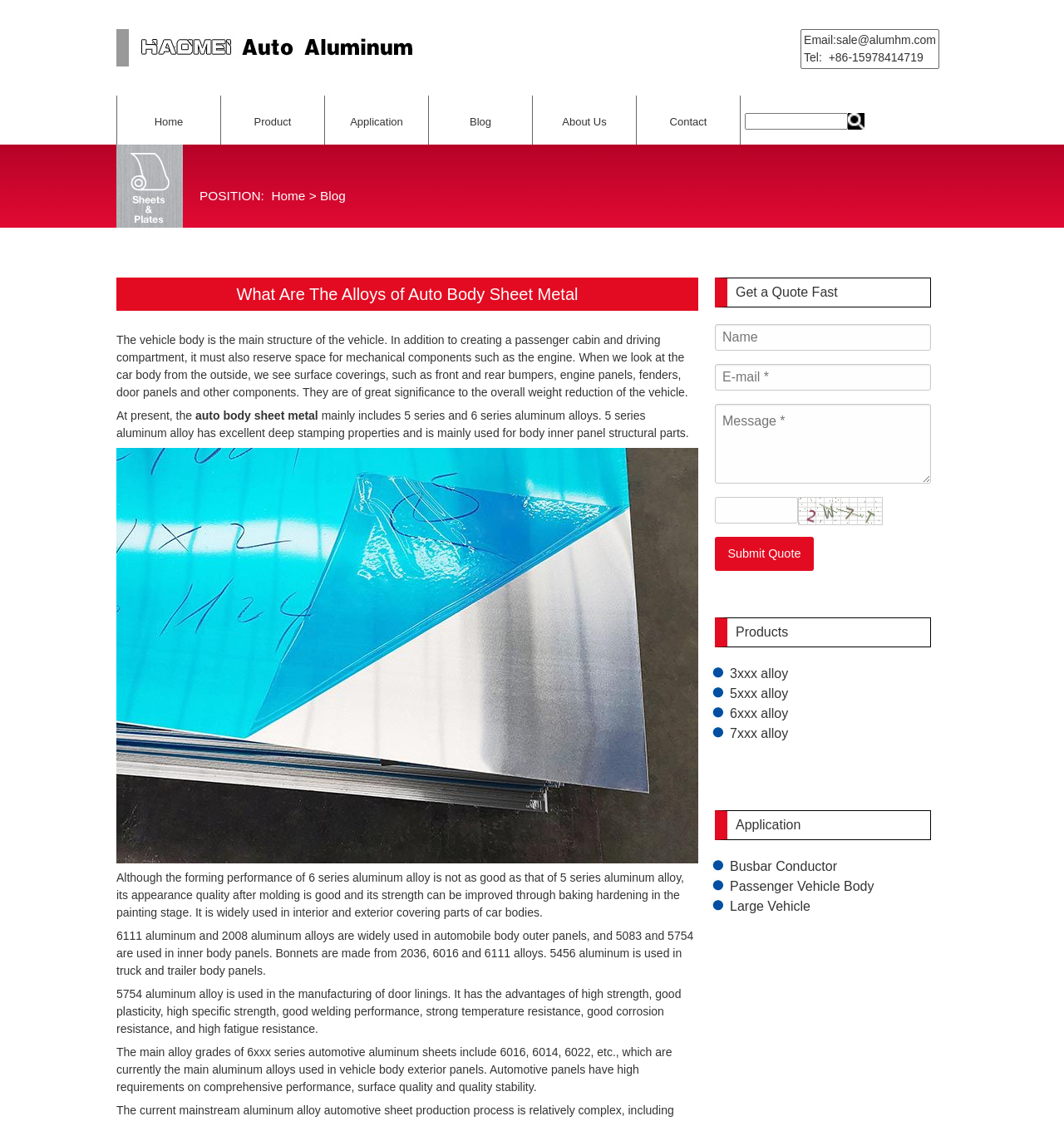Specify the bounding box coordinates of the area to click in order to execute this command: 'Click the 'Contact' link'. The coordinates should consist of four float numbers ranging from 0 to 1, and should be formatted as [left, top, right, bottom].

[0.598, 0.085, 0.695, 0.129]